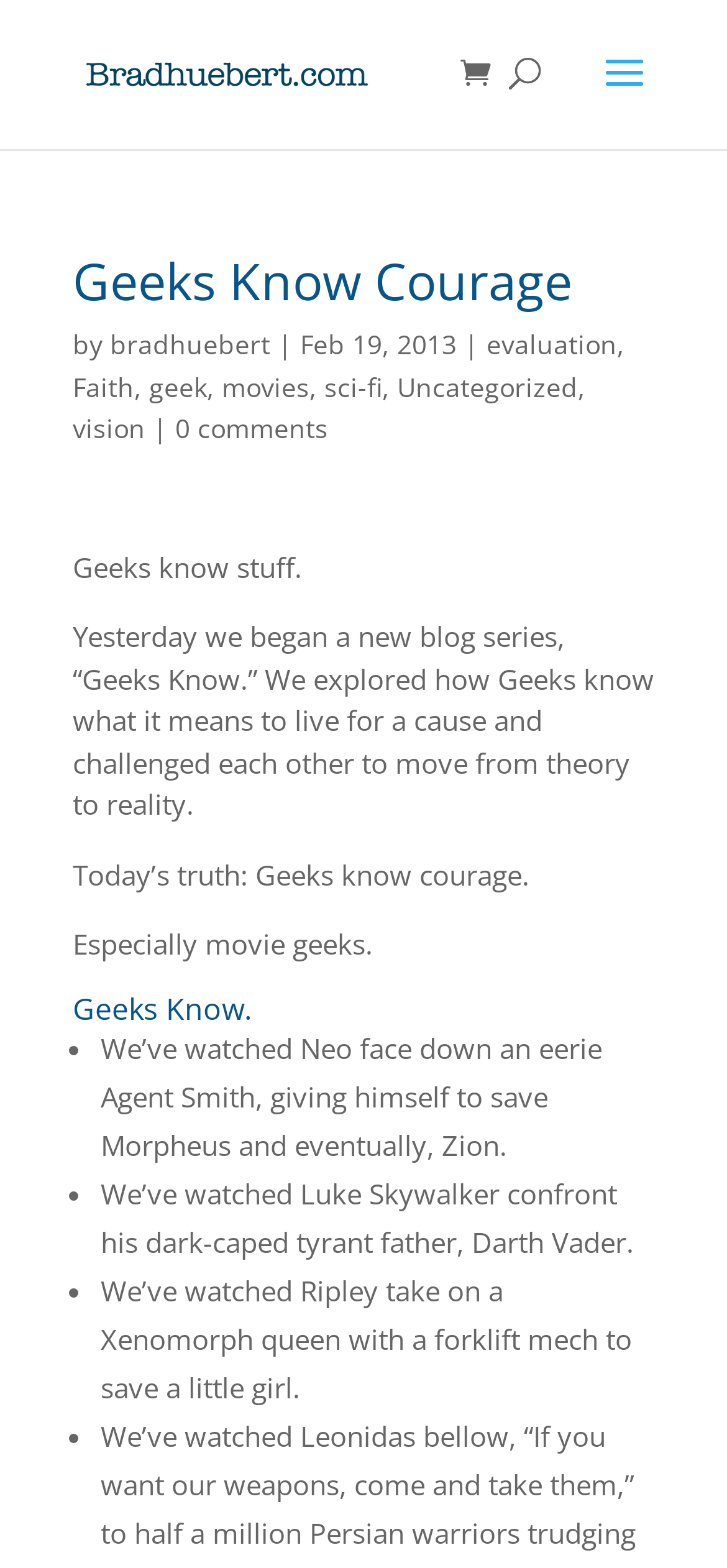Please locate the bounding box coordinates of the element's region that needs to be clicked to follow the instruction: "visit the category of sci-fi". The bounding box coordinates should be provided as four float numbers between 0 and 1, i.e., [left, top, right, bottom].

[0.446, 0.235, 0.526, 0.257]